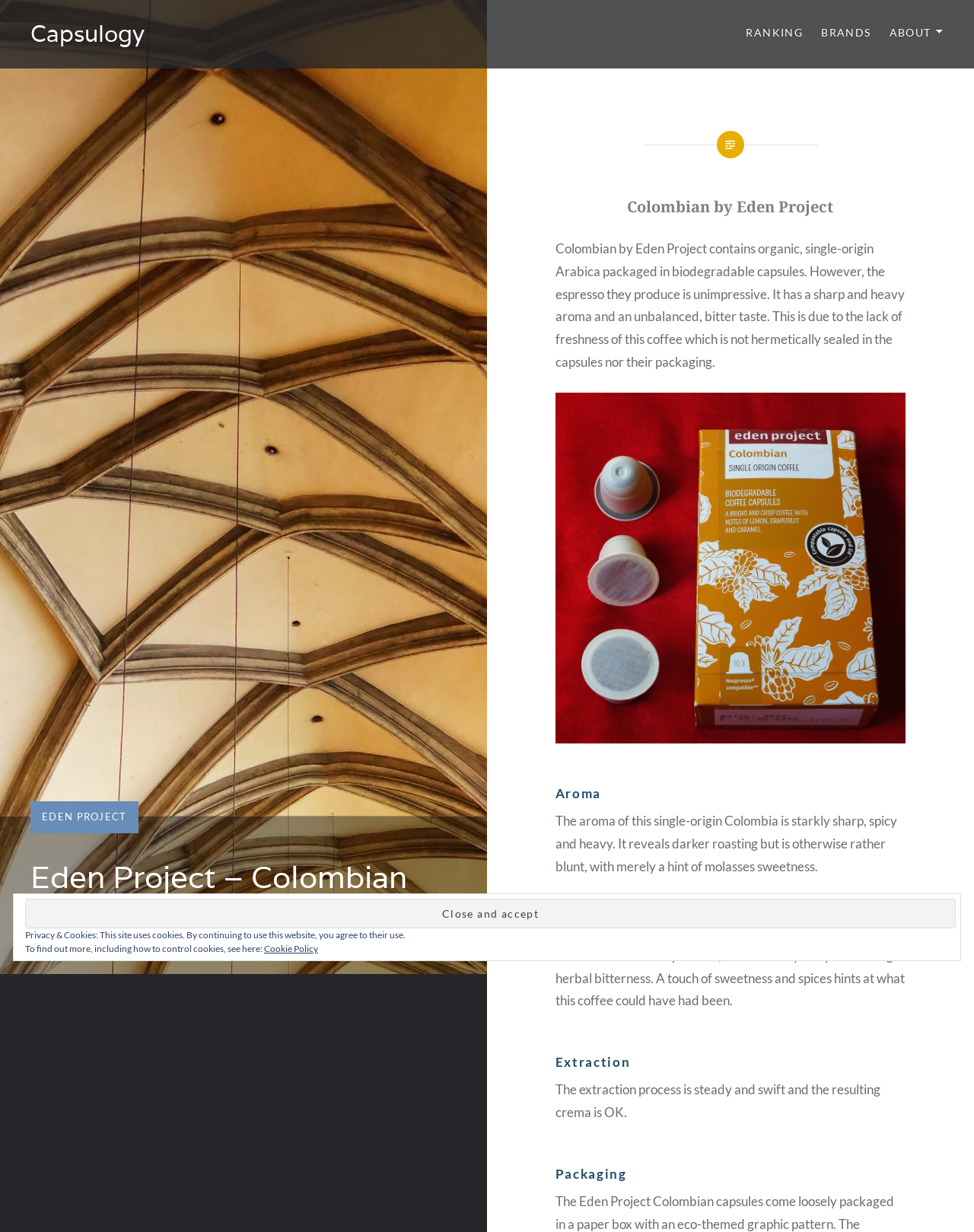Identify the bounding box coordinates for the region to click in order to carry out this instruction: "Click on the RANKING link". Provide the coordinates using four float numbers between 0 and 1, formatted as [left, top, right, bottom].

[0.766, 0.02, 0.824, 0.034]